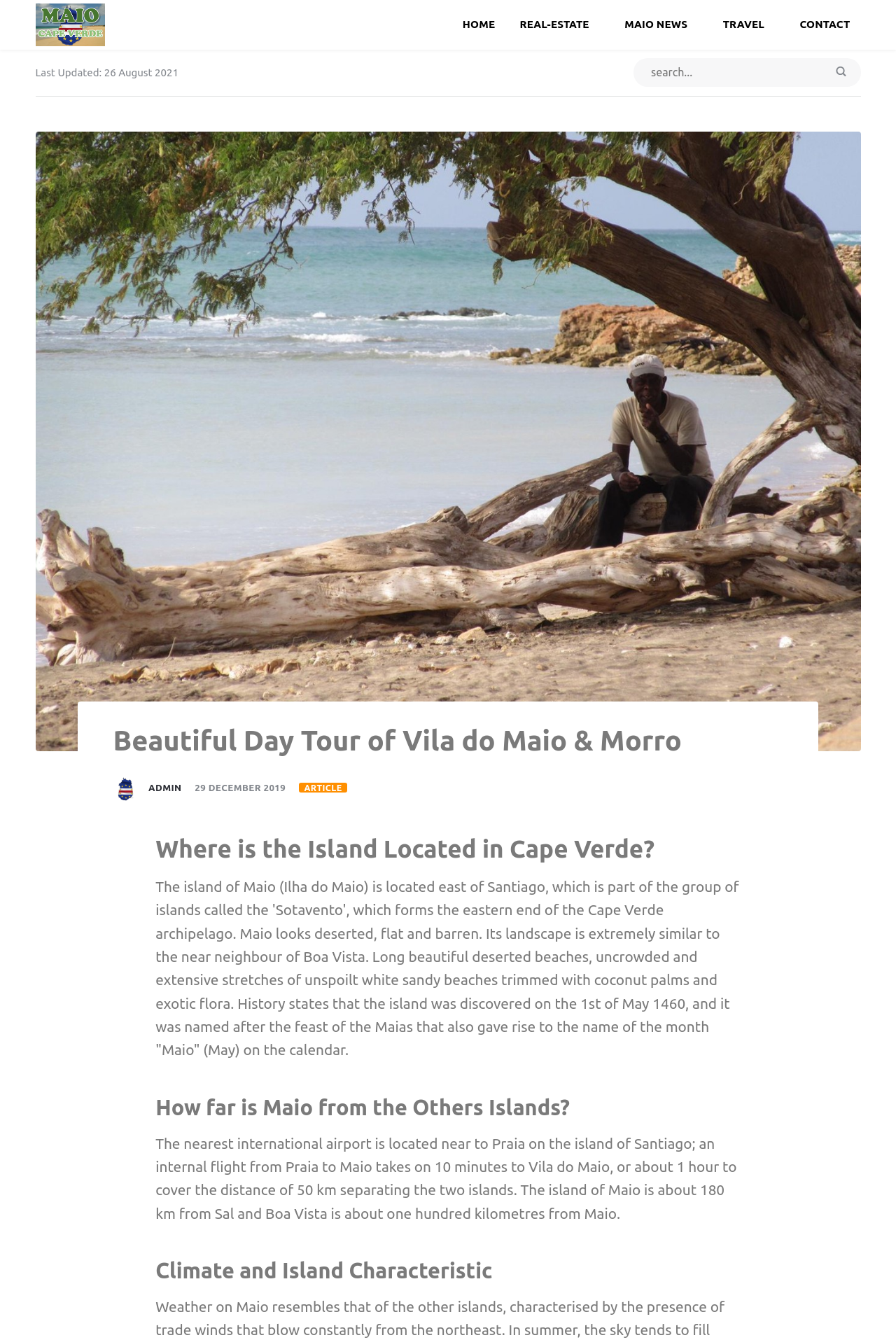Please identify the coordinates of the bounding box that should be clicked to fulfill this instruction: "Go to Maio Cape Verde".

[0.039, 0.003, 0.117, 0.034]